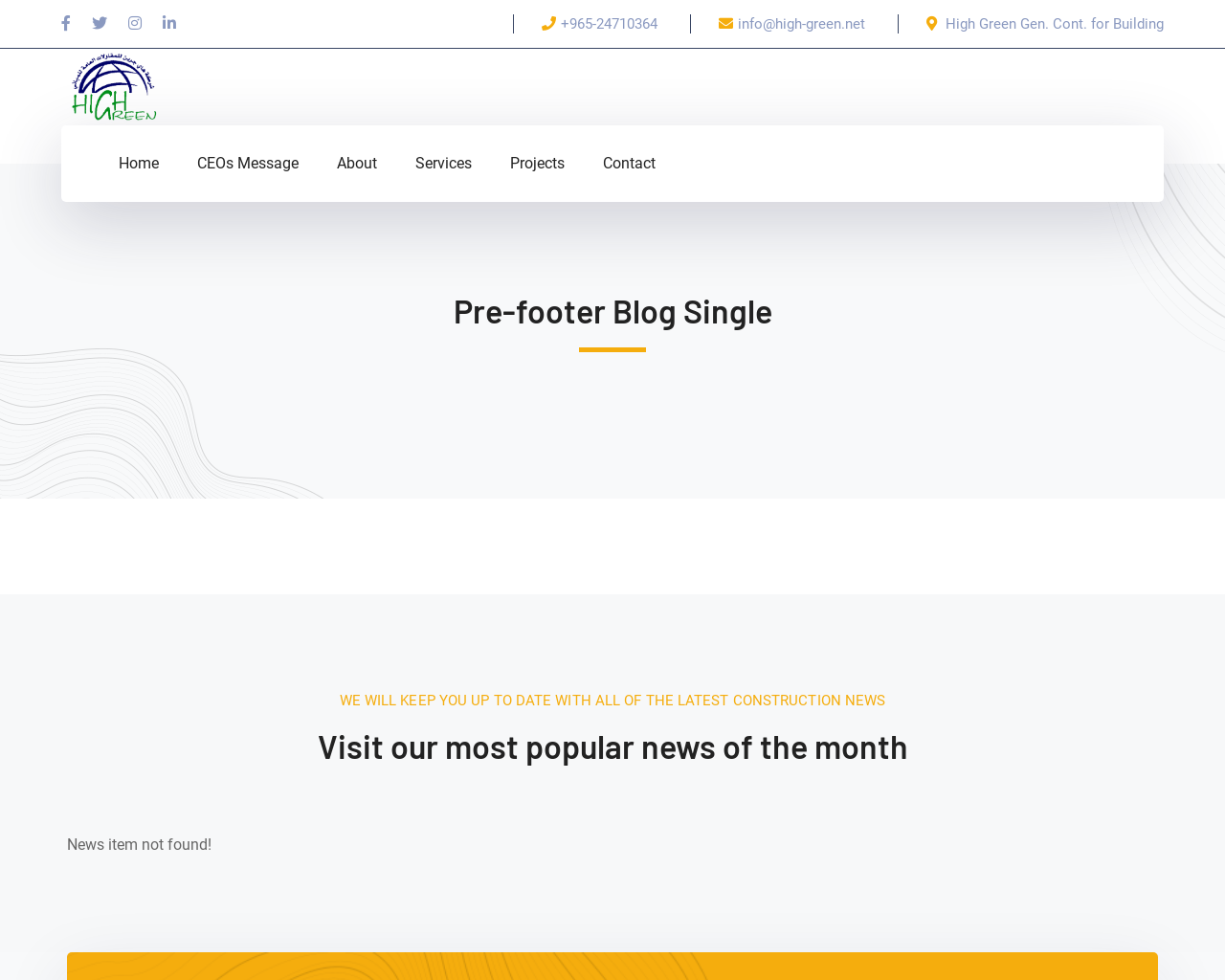Answer succinctly with a single word or phrase:
What is the company's phone number?

+965-24710364